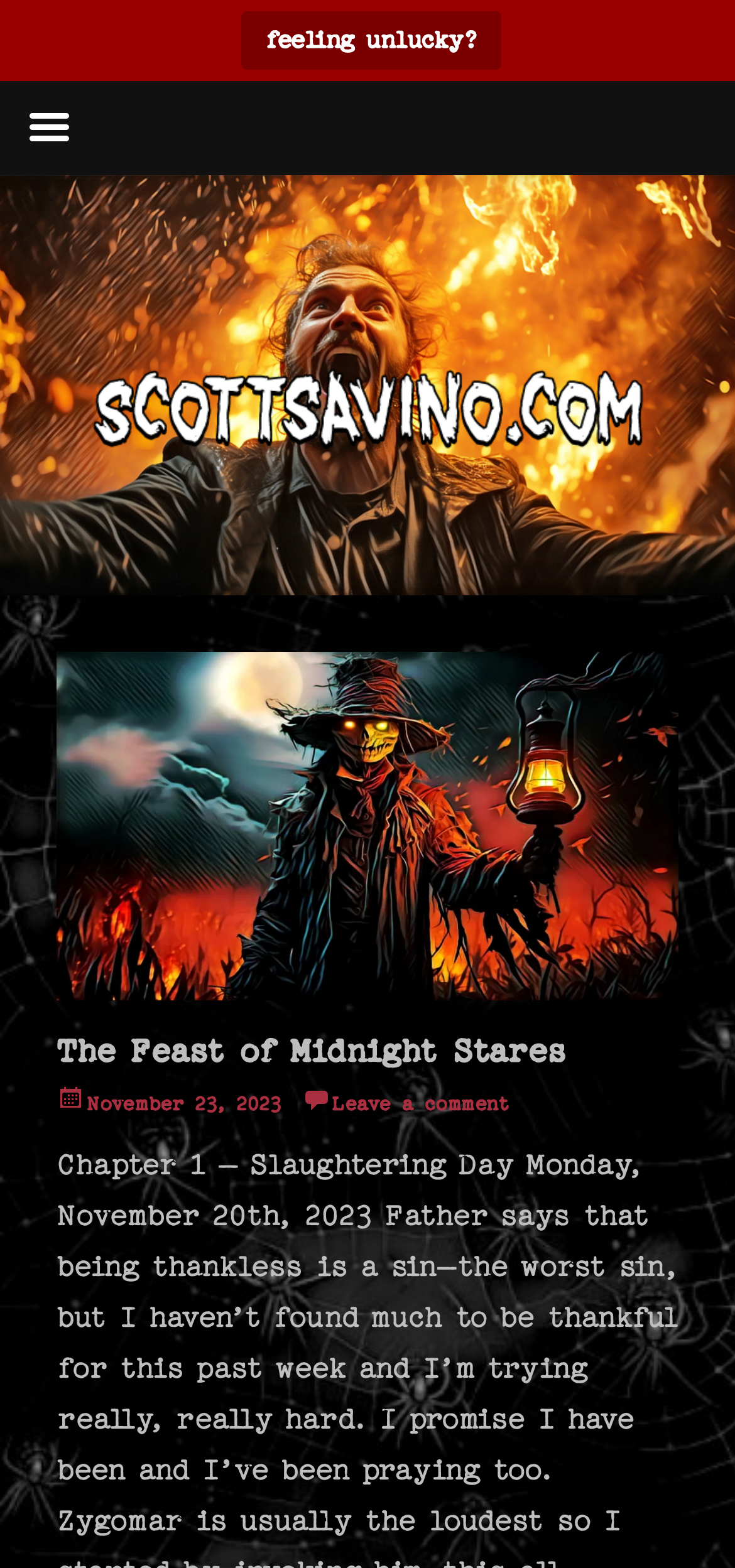What is the name of the website?
Based on the image, provide a one-word or brief-phrase response.

scottsavino.com